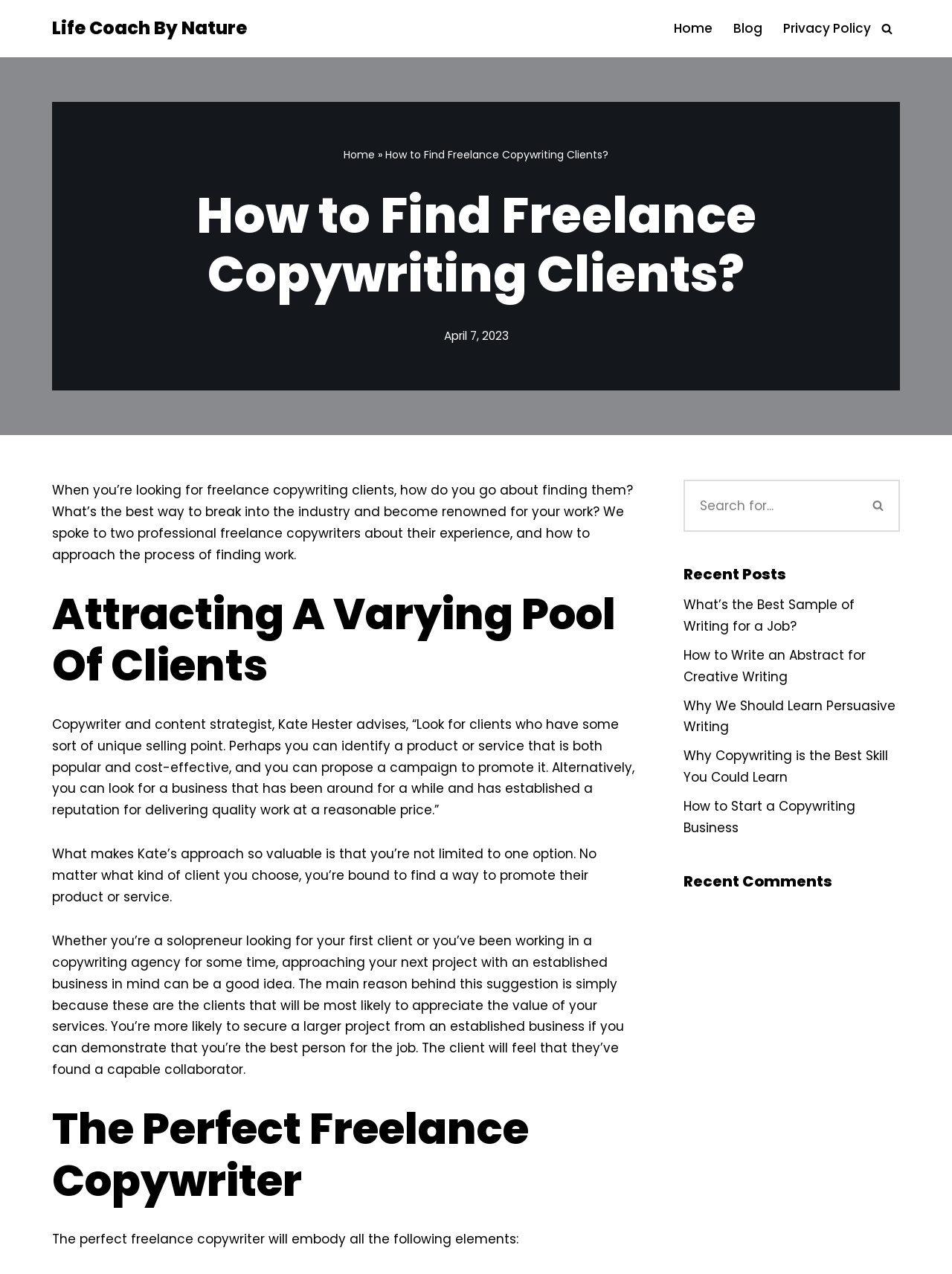Please locate the bounding box coordinates of the element that needs to be clicked to achieve the following instruction: "Contact us in New Zealand". The coordinates should be four float numbers between 0 and 1, i.e., [left, top, right, bottom].

None